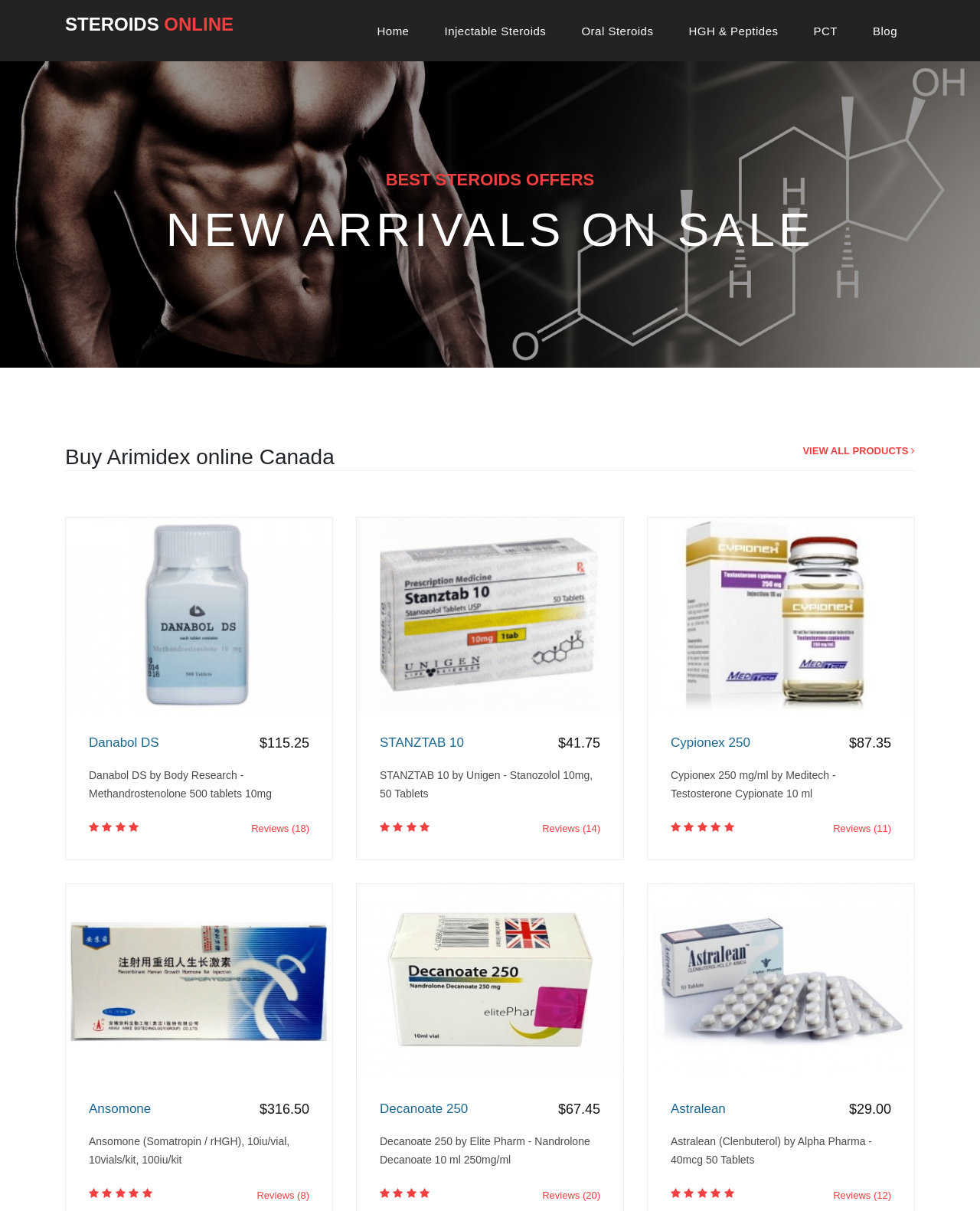Answer the following query with a single word or phrase:
What is the name of the product with the image at coordinates [0.364, 0.73, 0.636, 0.89]?

STANZTAB 10